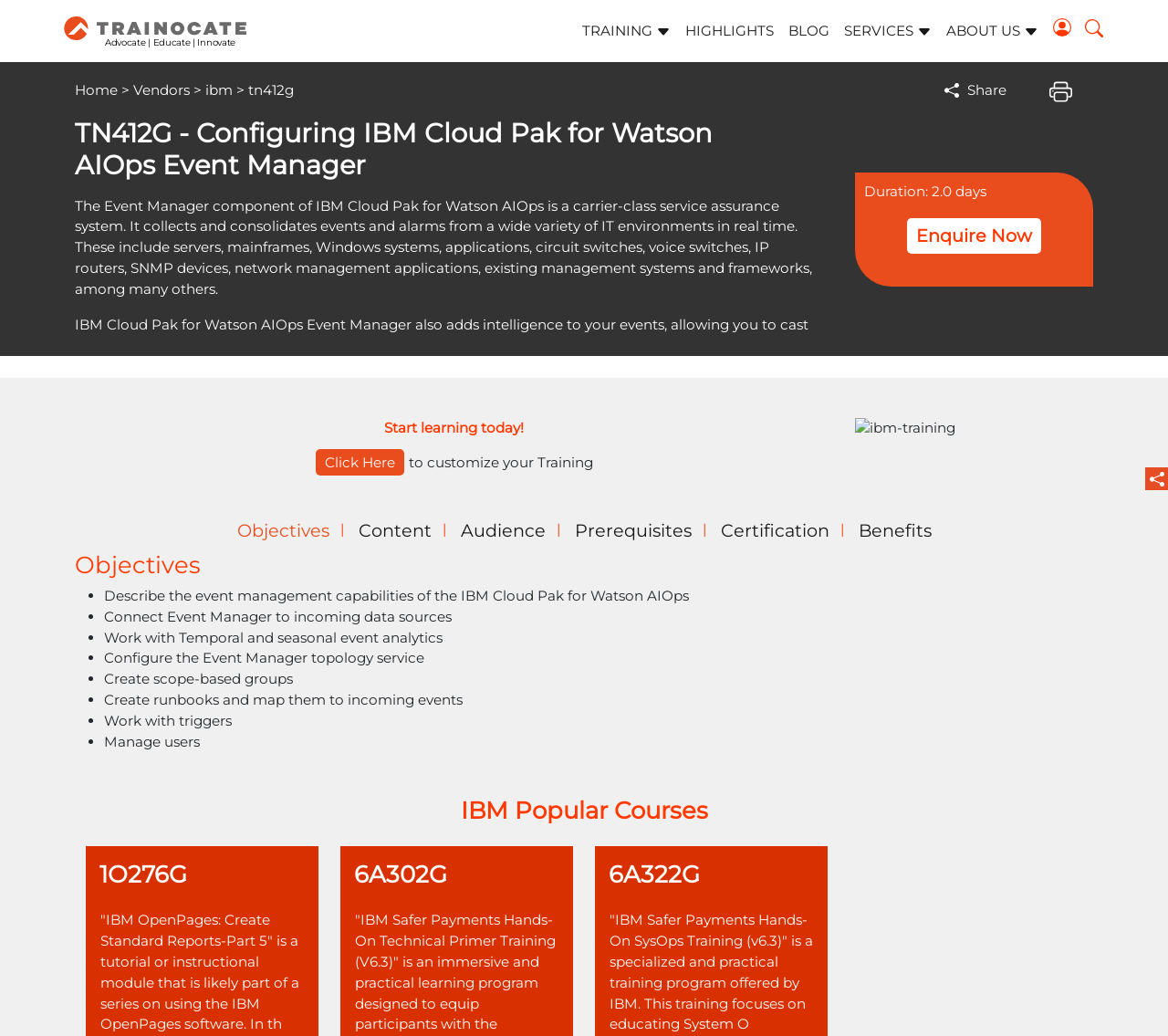Given the description "aria-label="Toggle navigation"", provide the bounding box coordinates of the corresponding UI element.

[0.928, 0.018, 0.945, 0.038]